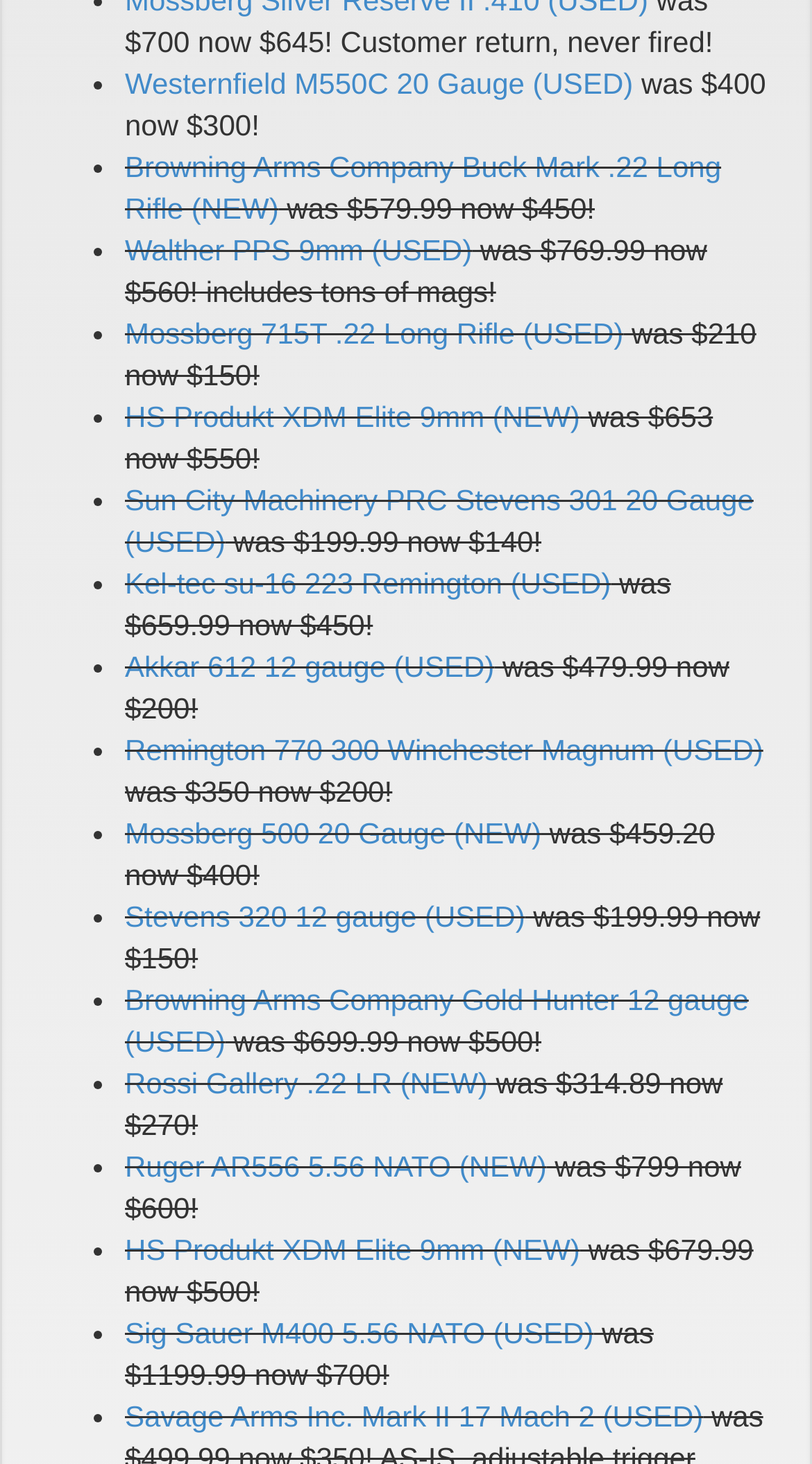Answer the following query concisely with a single word or phrase:
How many magazines are included with Walther PPS 9mm?

tons of mags